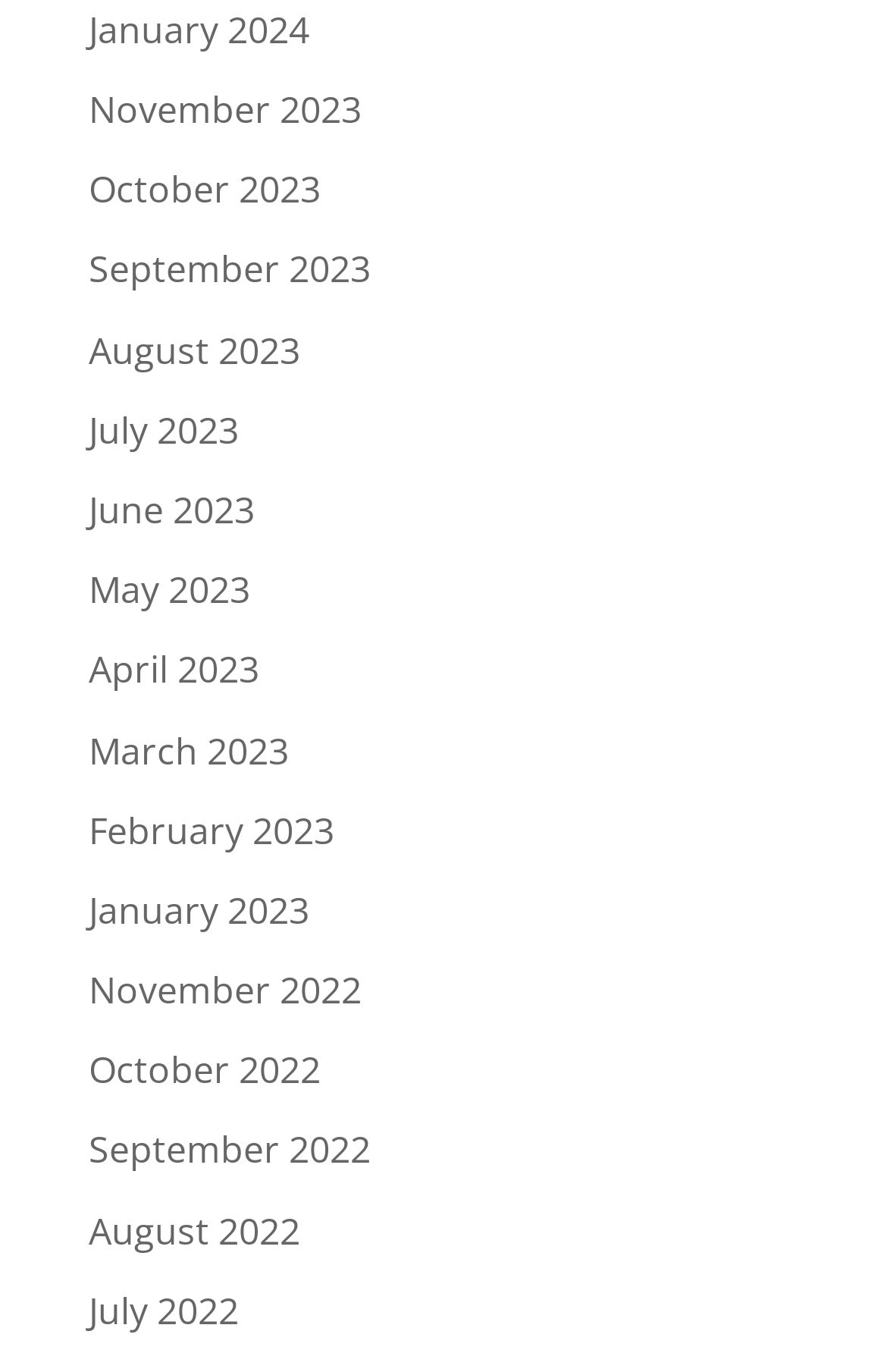Determine the bounding box coordinates of the area to click in order to meet this instruction: "access August 2023".

[0.1, 0.236, 0.338, 0.273]